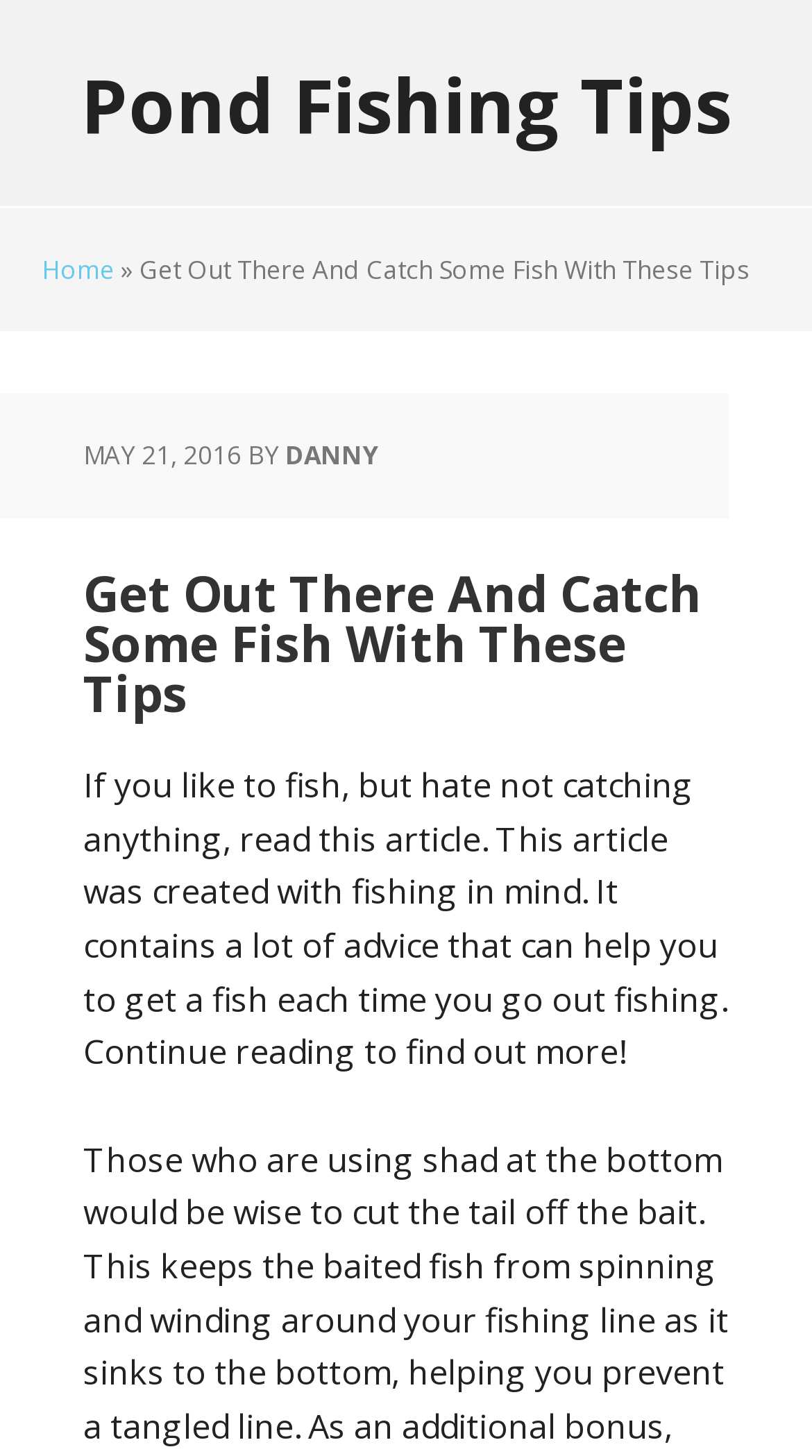Locate the bounding box of the UI element defined by this description: "Danny". The coordinates should be given as four float numbers between 0 and 1, formatted as [left, top, right, bottom].

[0.351, 0.301, 0.467, 0.325]